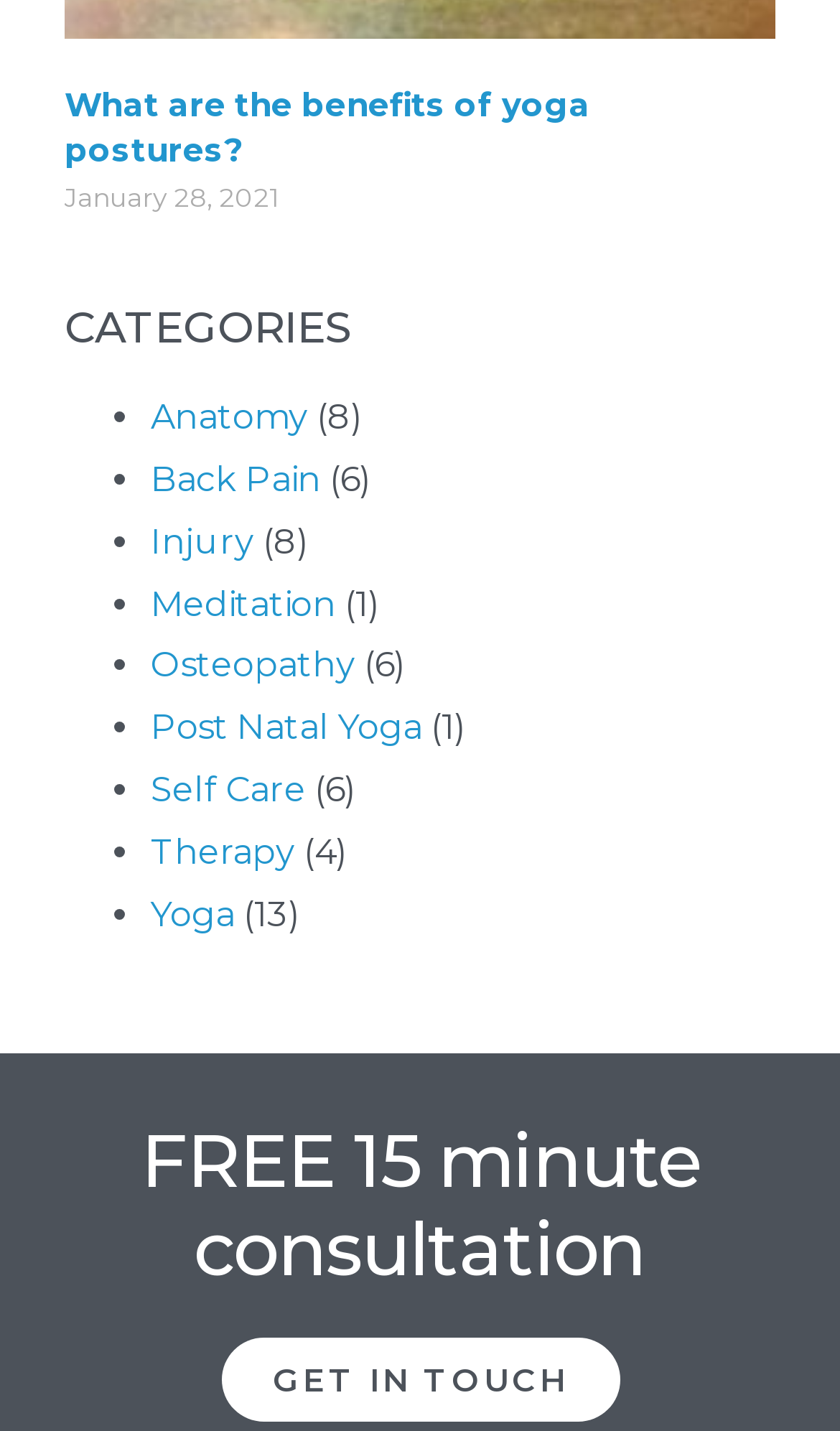Identify the bounding box coordinates of the specific part of the webpage to click to complete this instruction: "Get in touch".

[0.263, 0.935, 0.737, 0.993]